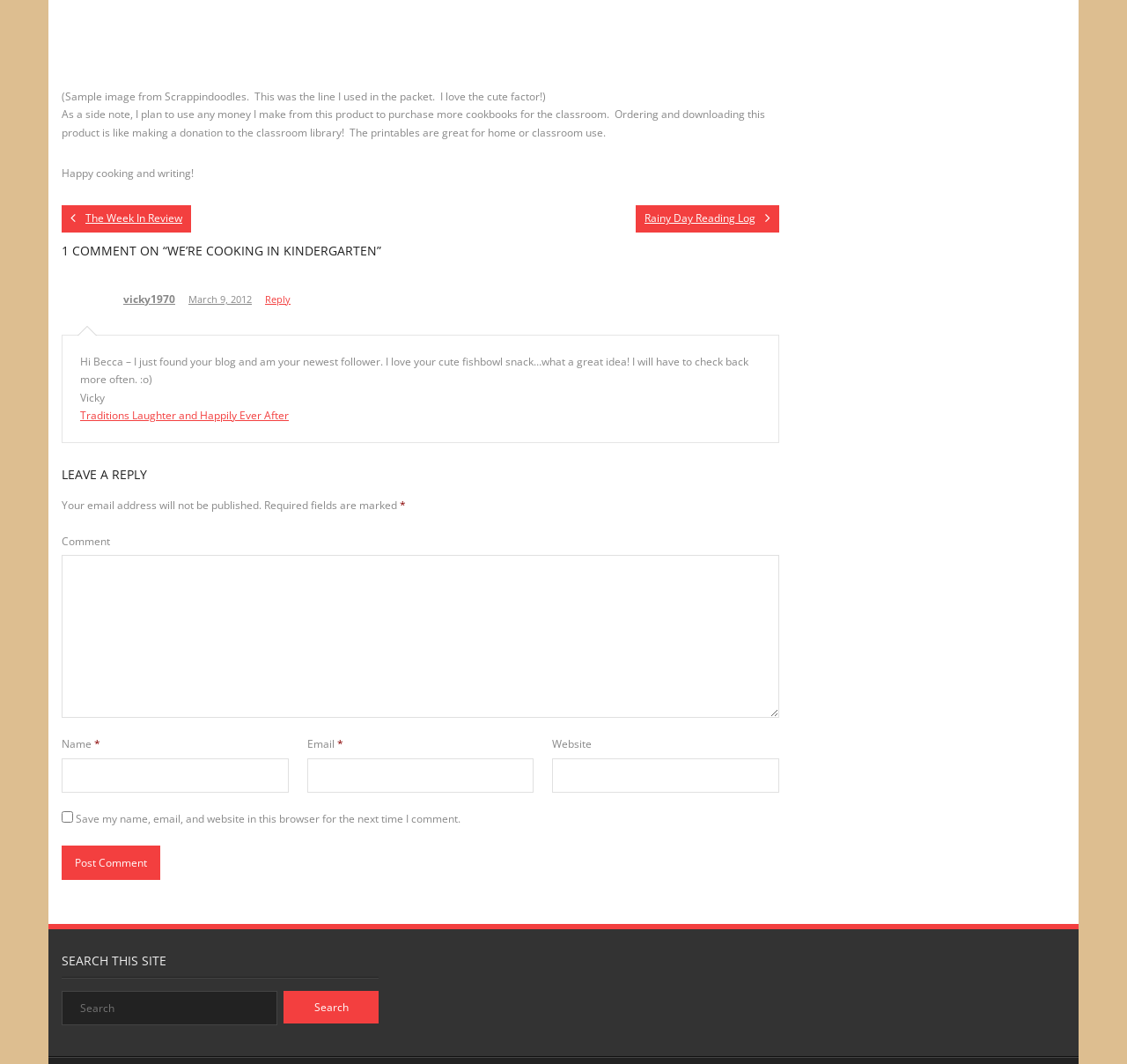Identify the bounding box coordinates of the area that should be clicked in order to complete the given instruction: "Leave a reply". The bounding box coordinates should be four float numbers between 0 and 1, i.e., [left, top, right, bottom].

[0.055, 0.437, 0.691, 0.455]